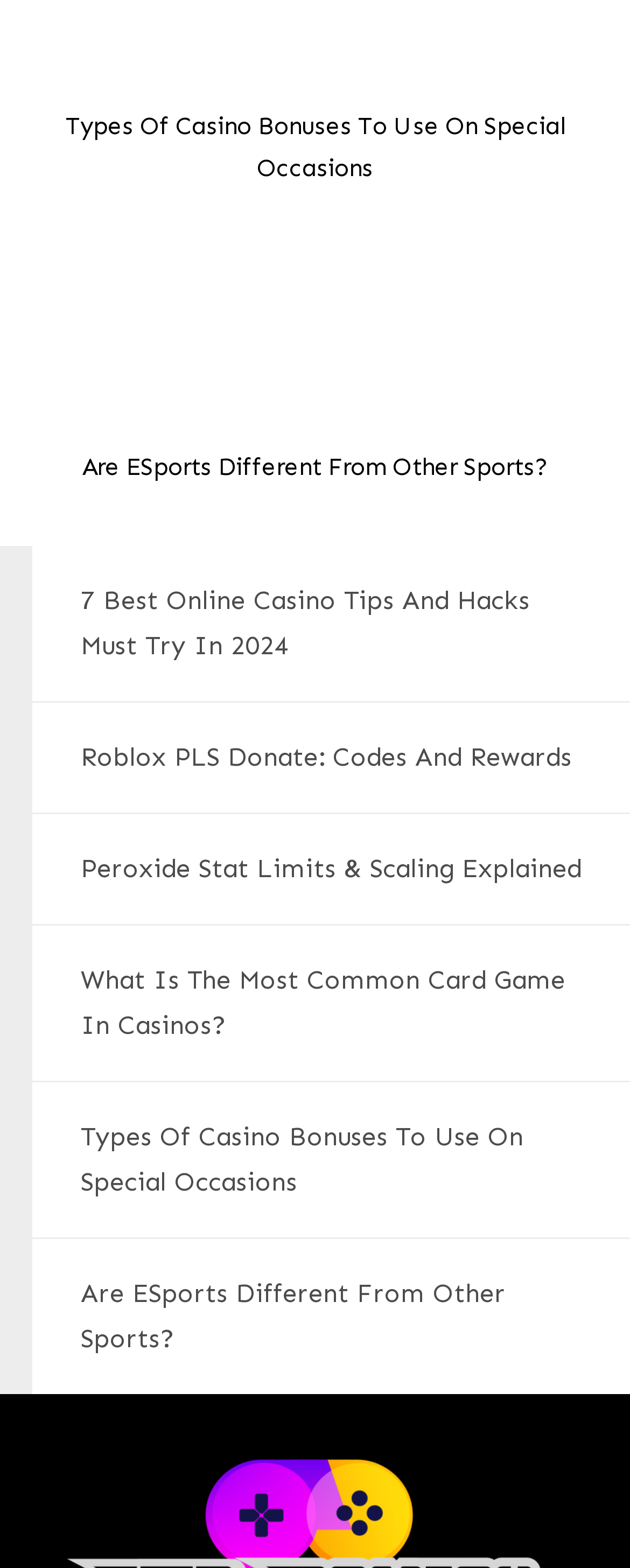Kindly determine the bounding box coordinates of the area that needs to be clicked to fulfill this instruction: "Explore Roblox PLS Donate codes and rewards".

[0.128, 0.473, 0.908, 0.492]